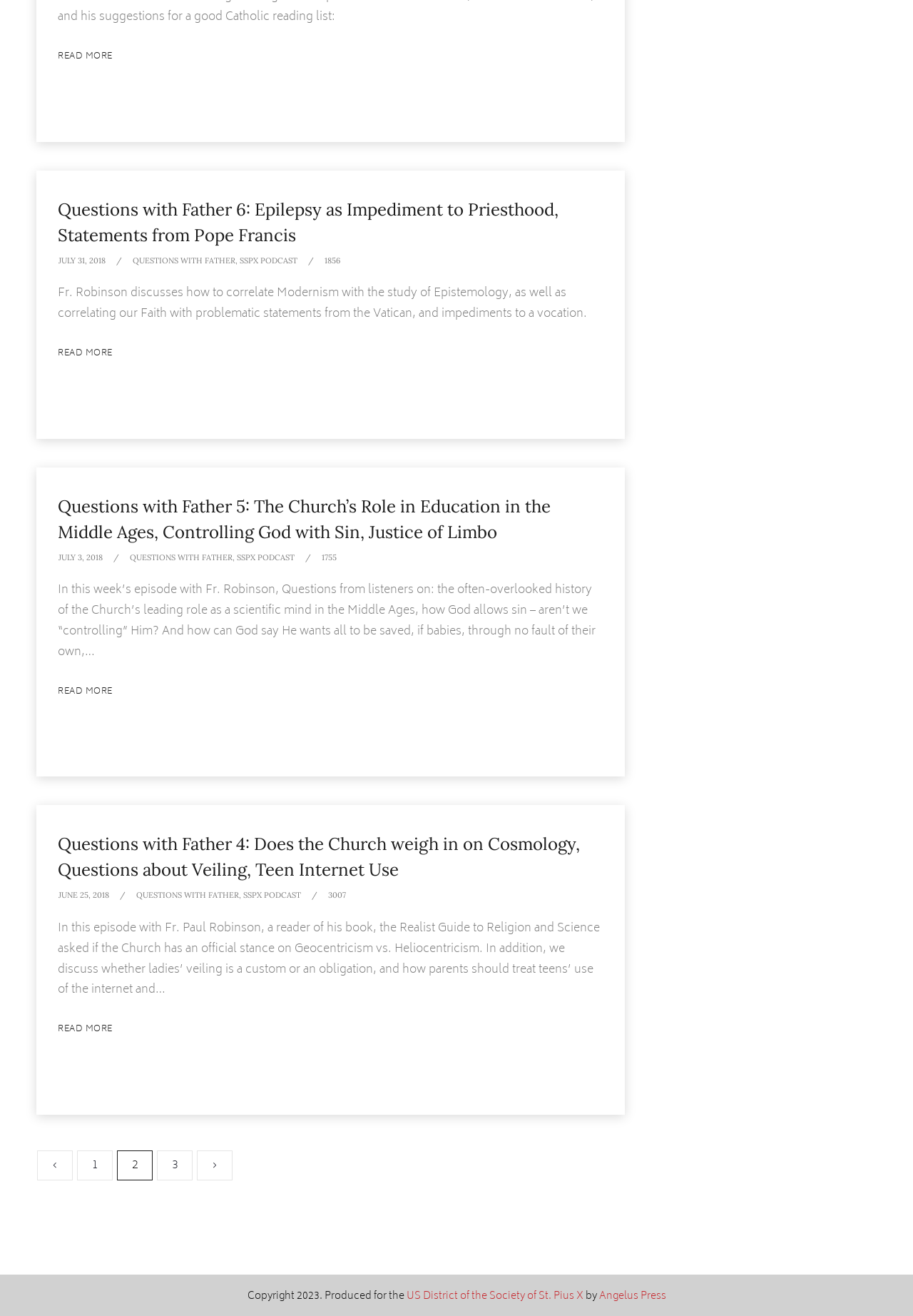Please reply to the following question with a single word or a short phrase:
What is the name of the organization producing this content?

US District of the Society of St. Pius X